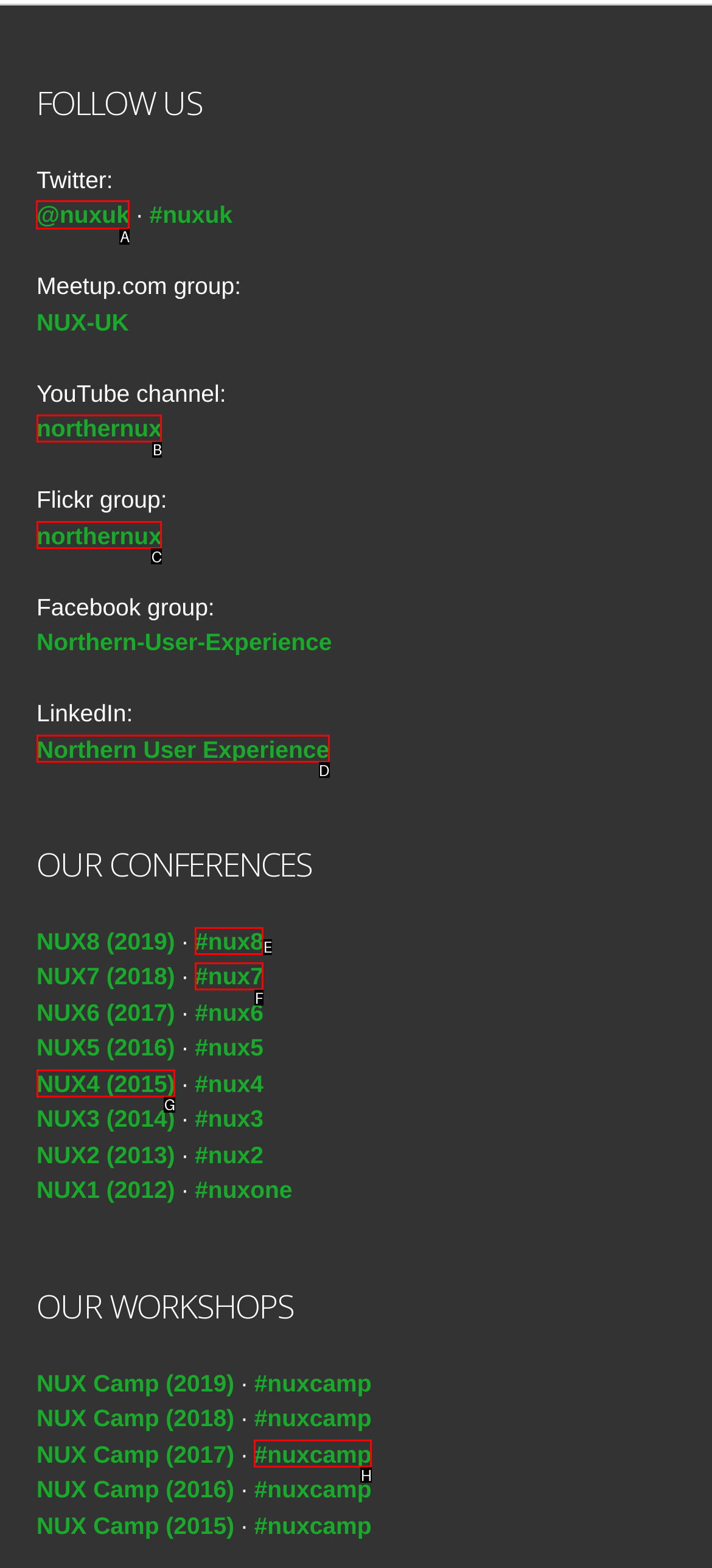Point out which HTML element you should click to fulfill the task: Follow us on Twitter.
Provide the option's letter from the given choices.

A